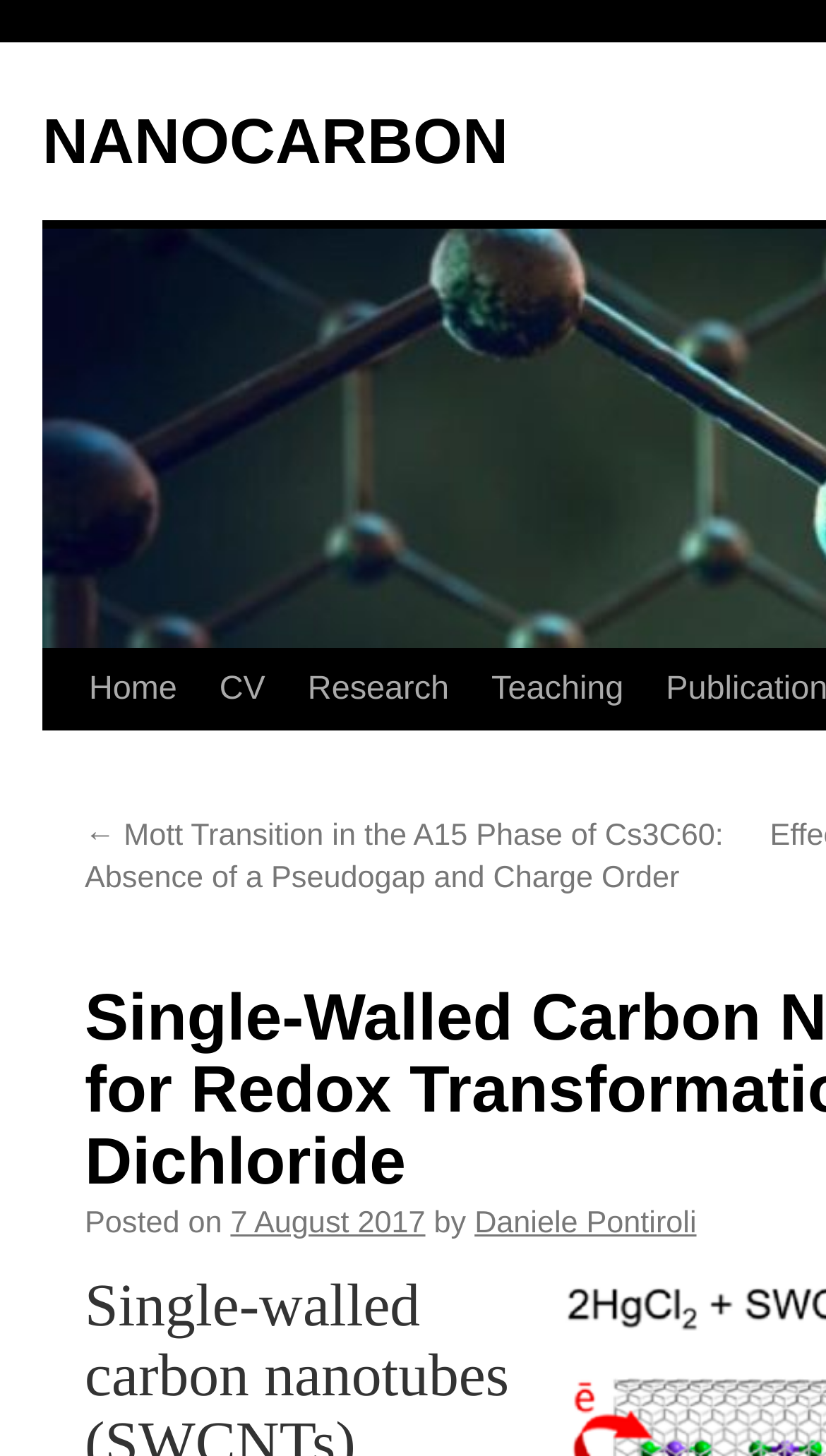Determine the main headline from the webpage and extract its text.

Single-Walled Carbon Nanotube Reactor for Redox Transformation of Mercury Dichloride